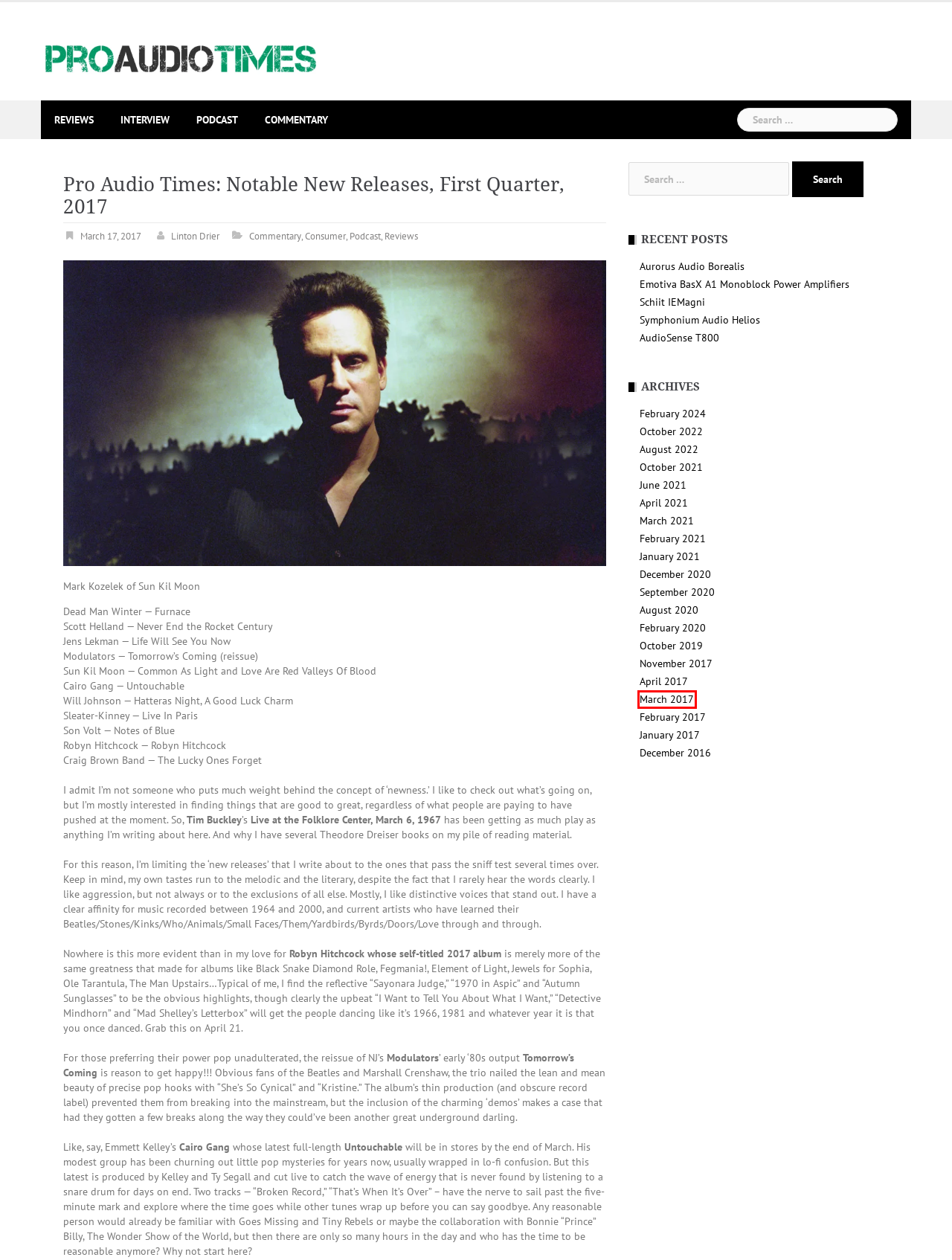Observe the webpage screenshot and focus on the red bounding box surrounding a UI element. Choose the most appropriate webpage description that corresponds to the new webpage after clicking the element in the bounding box. Here are the candidates:
A. March 2017 – ProAudio Times
B. Symphonium Audio Helios – ProAudio Times
C. December 2020 – ProAudio Times
D. January 2021 – ProAudio Times
E. October 2021 – ProAudio Times
F. September 2020 – ProAudio Times
G. April 2017 – ProAudio Times
H. April 2021 – ProAudio Times

A